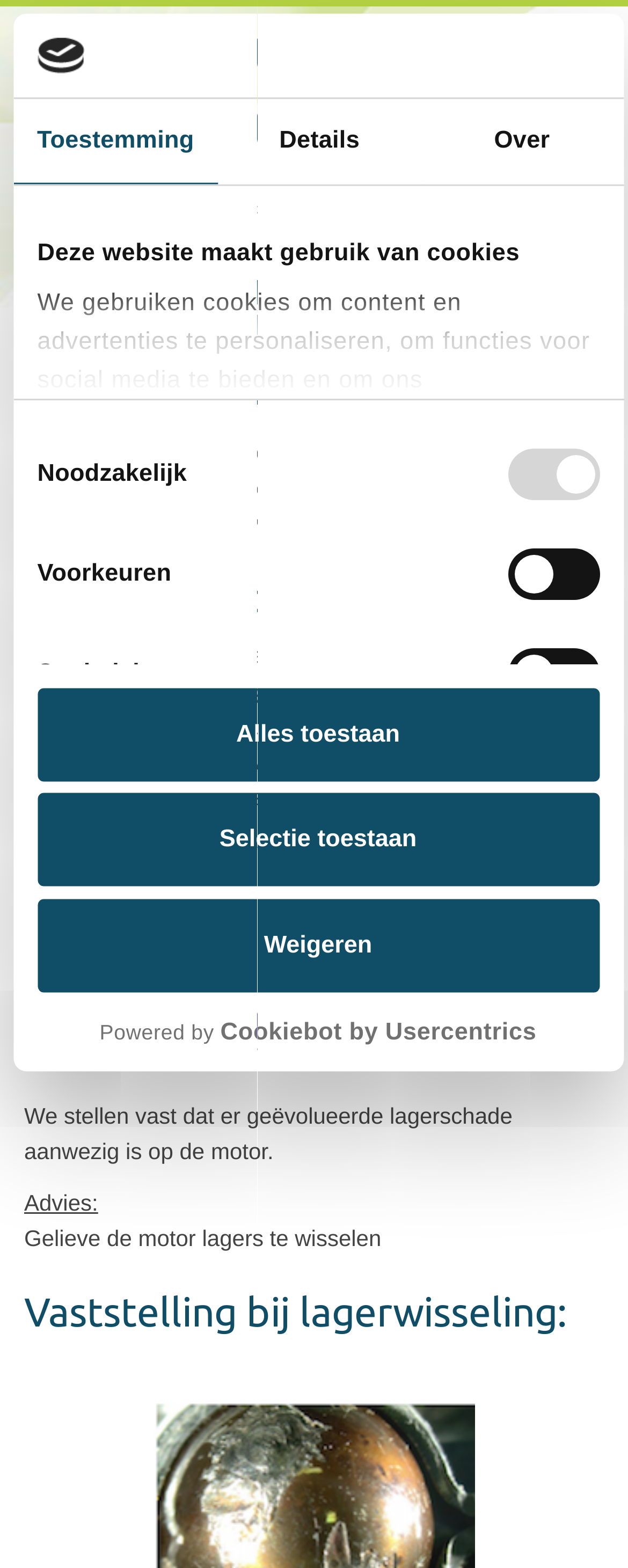Find the bounding box of the UI element described as follows: "Alles toestaan".

[0.059, 0.438, 0.954, 0.498]